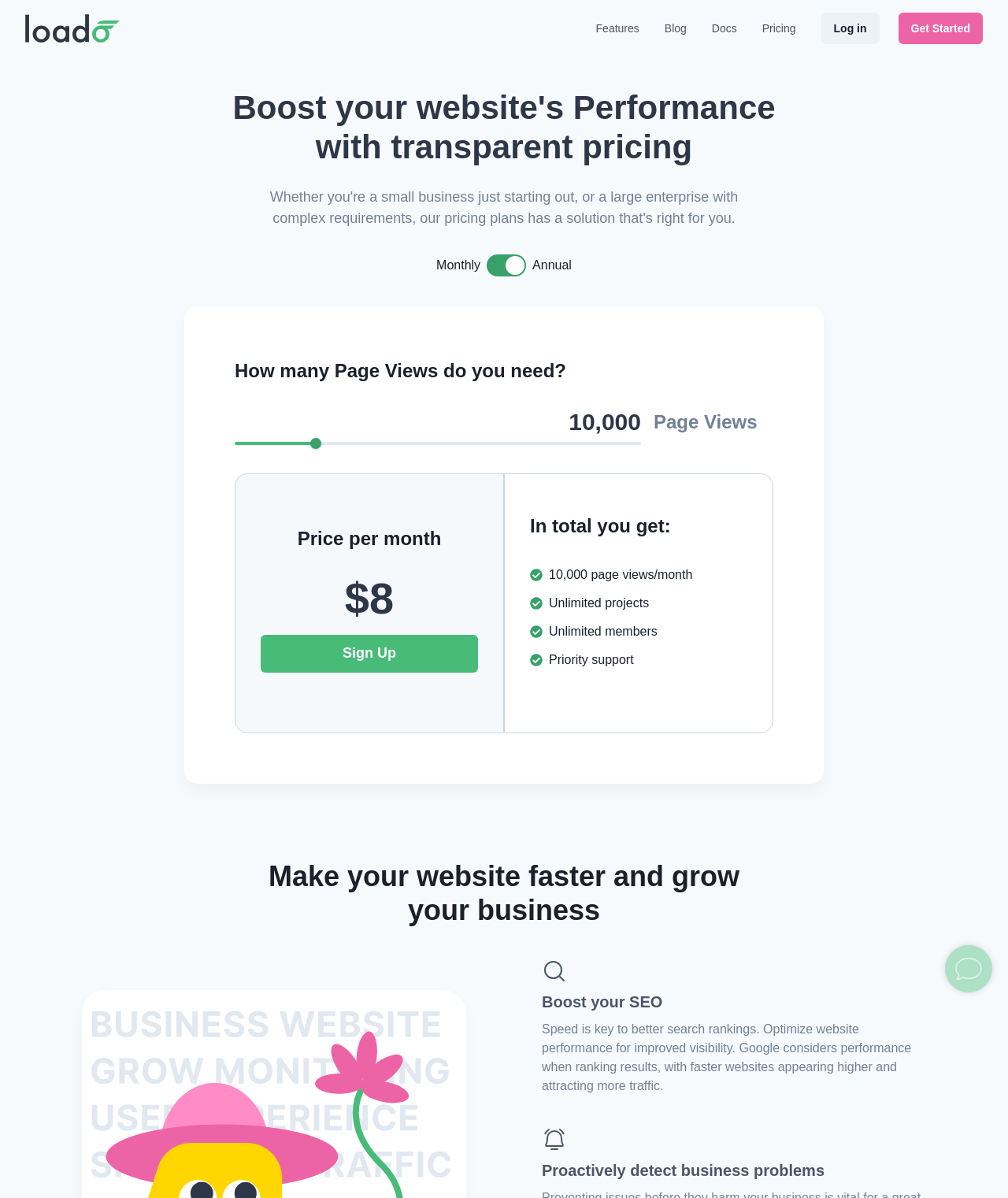Determine the bounding box coordinates for the area that needs to be clicked to fulfill this task: "Click on the 'Features' link". The coordinates must be given as four float numbers between 0 and 1, i.e., [left, top, right, bottom].

[0.585, 0.018, 0.64, 0.029]